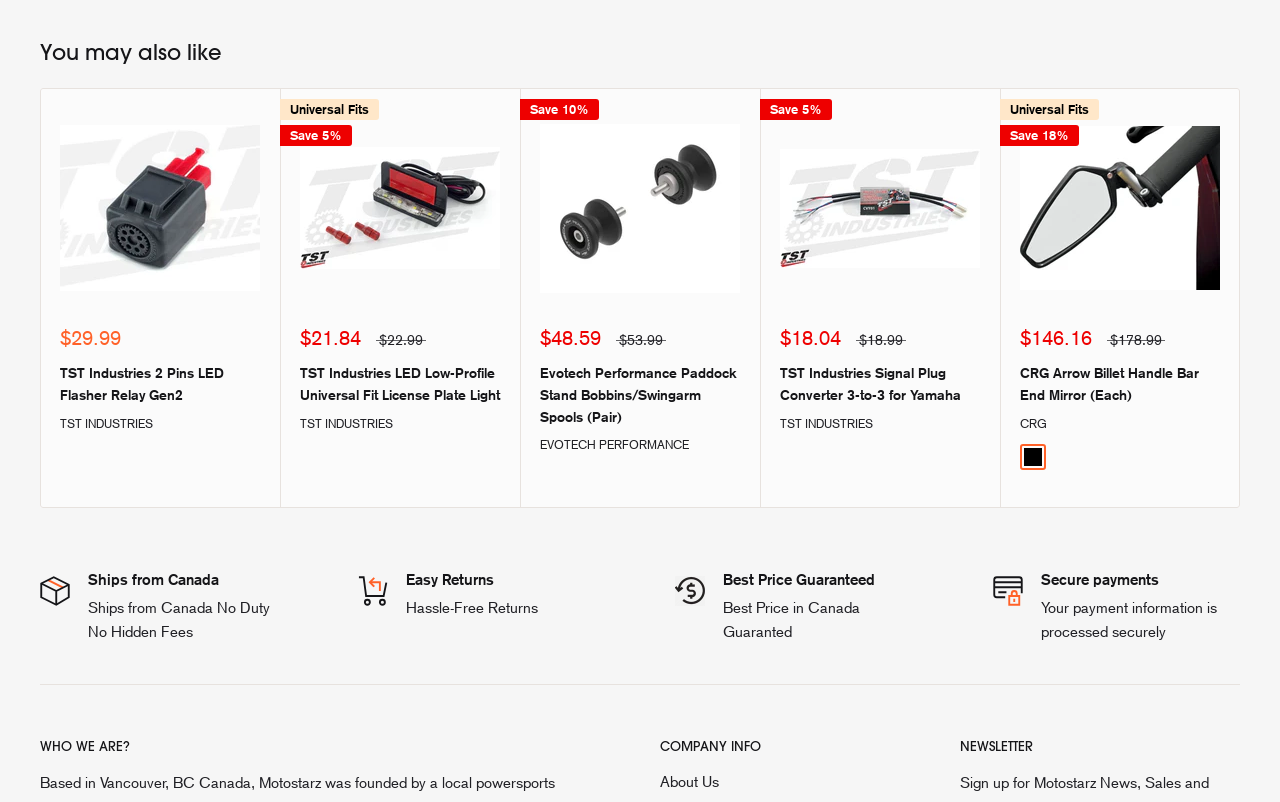Please identify the bounding box coordinates of the element that needs to be clicked to execute the following command: "View the 'CRG Arrow Billet Handle Bar End Mirror (Each)' product details". Provide the bounding box using four float numbers between 0 and 1, formatted as [left, top, right, bottom].

[0.797, 0.135, 0.953, 0.384]